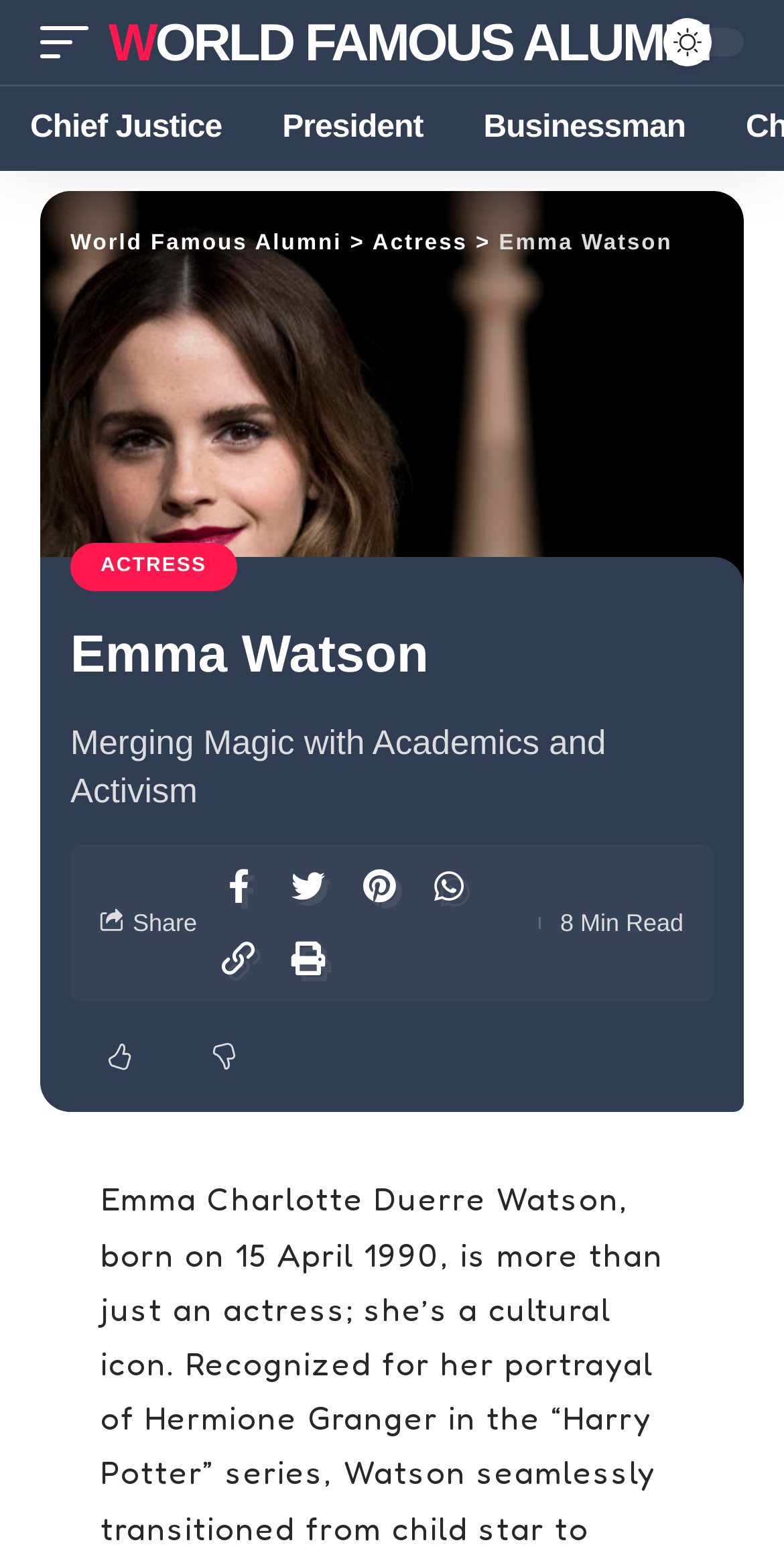Determine the bounding box for the UI element as described: "Chief Justice". The coordinates should be represented as four float numbers between 0 and 1, formatted as [left, top, right, bottom].

[0.0, 0.055, 0.322, 0.109]